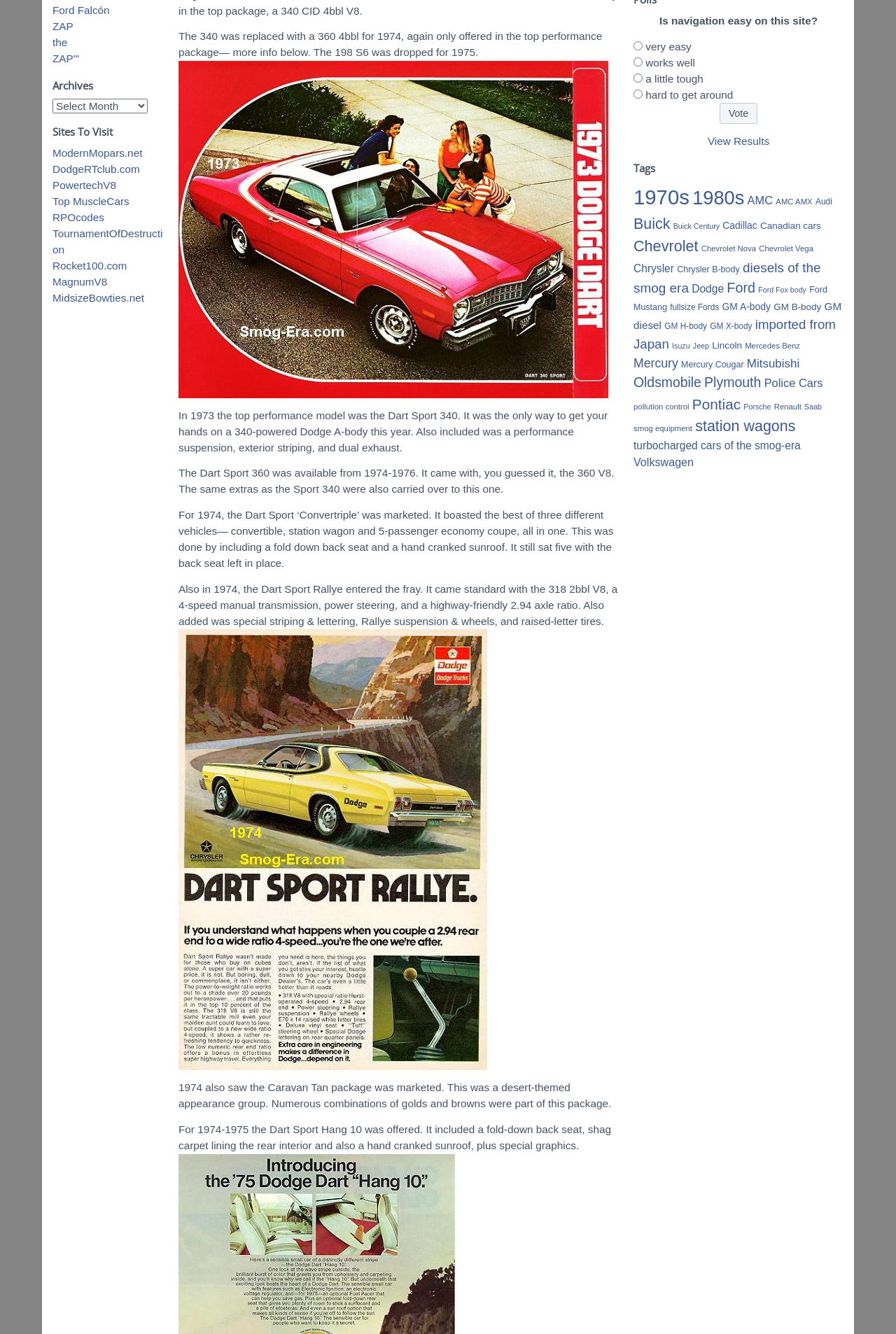Identify the bounding box of the HTML element described here: "turbocharged cars of the smog-era". Provide the coordinates as four float numbers between 0 and 1: [left, top, right, bottom].

[0.707, 0.329, 0.894, 0.338]